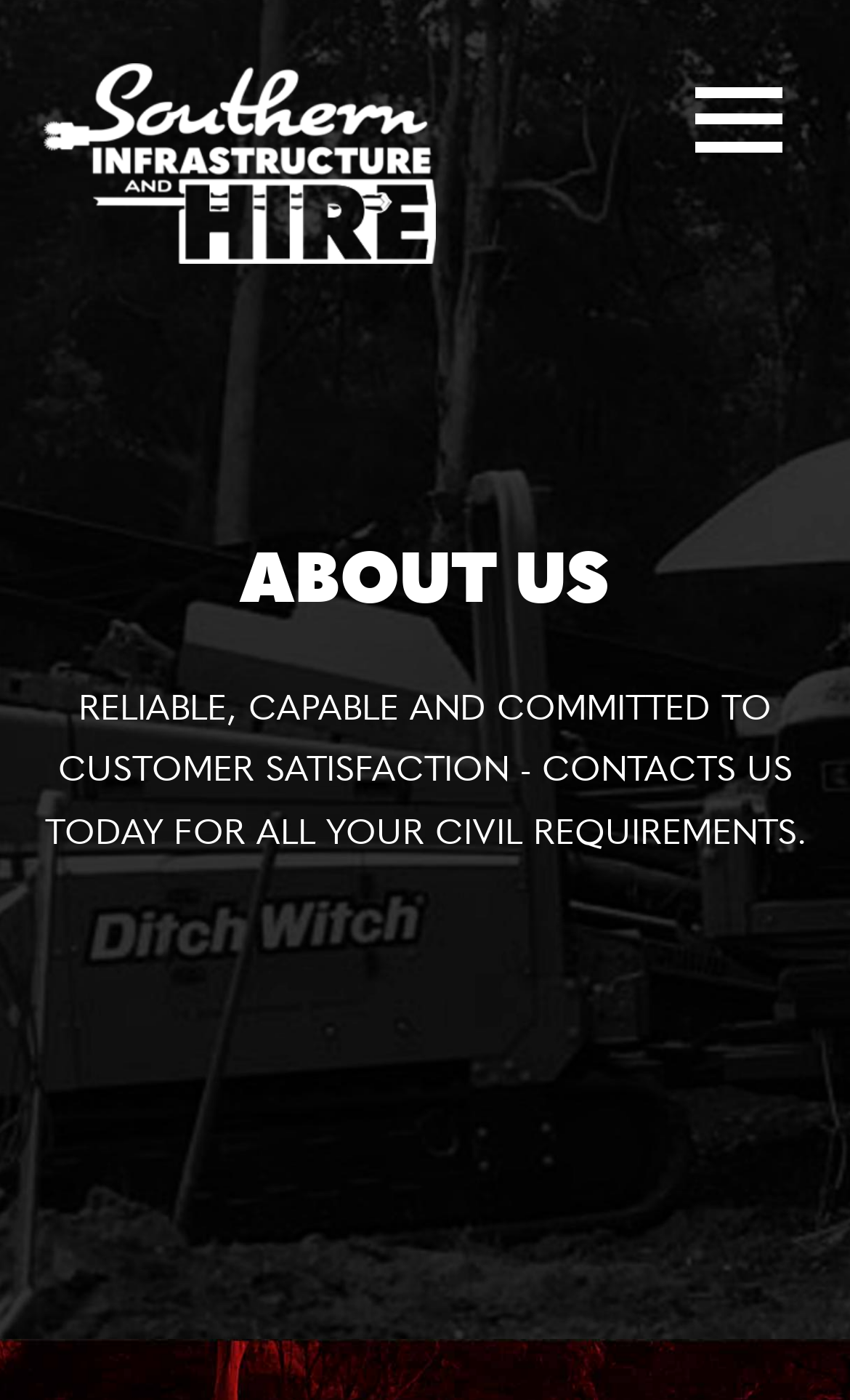Extract the bounding box coordinates for the described element: "title="Southern Infrastructure And Hire Home"". The coordinates should be represented as four float numbers between 0 and 1: [left, top, right, bottom].

[0.05, 0.045, 0.512, 0.188]